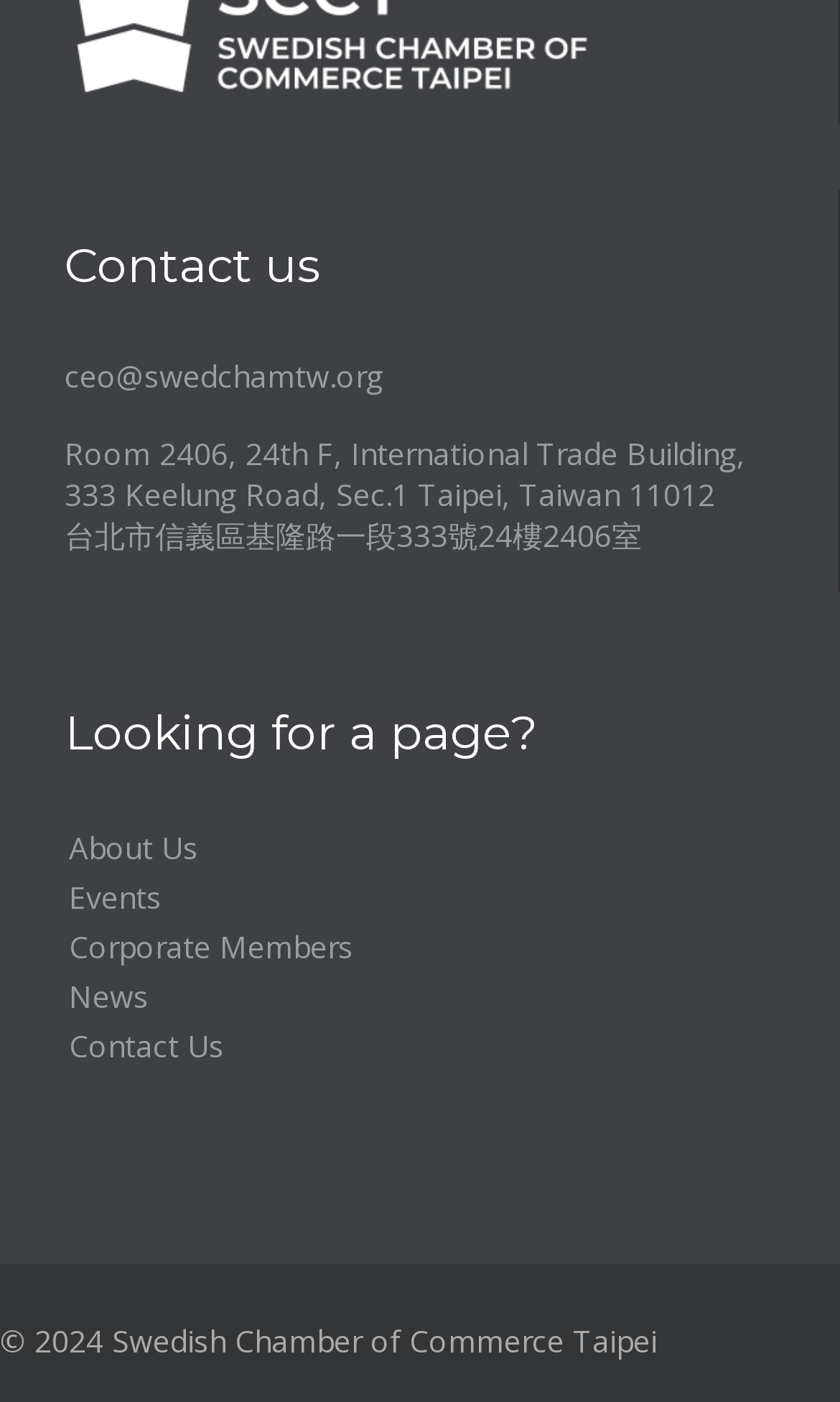What are the available pages to navigate to?
Give a one-word or short-phrase answer derived from the screenshot.

About Us, Events, Corporate Members, News, Contact Us